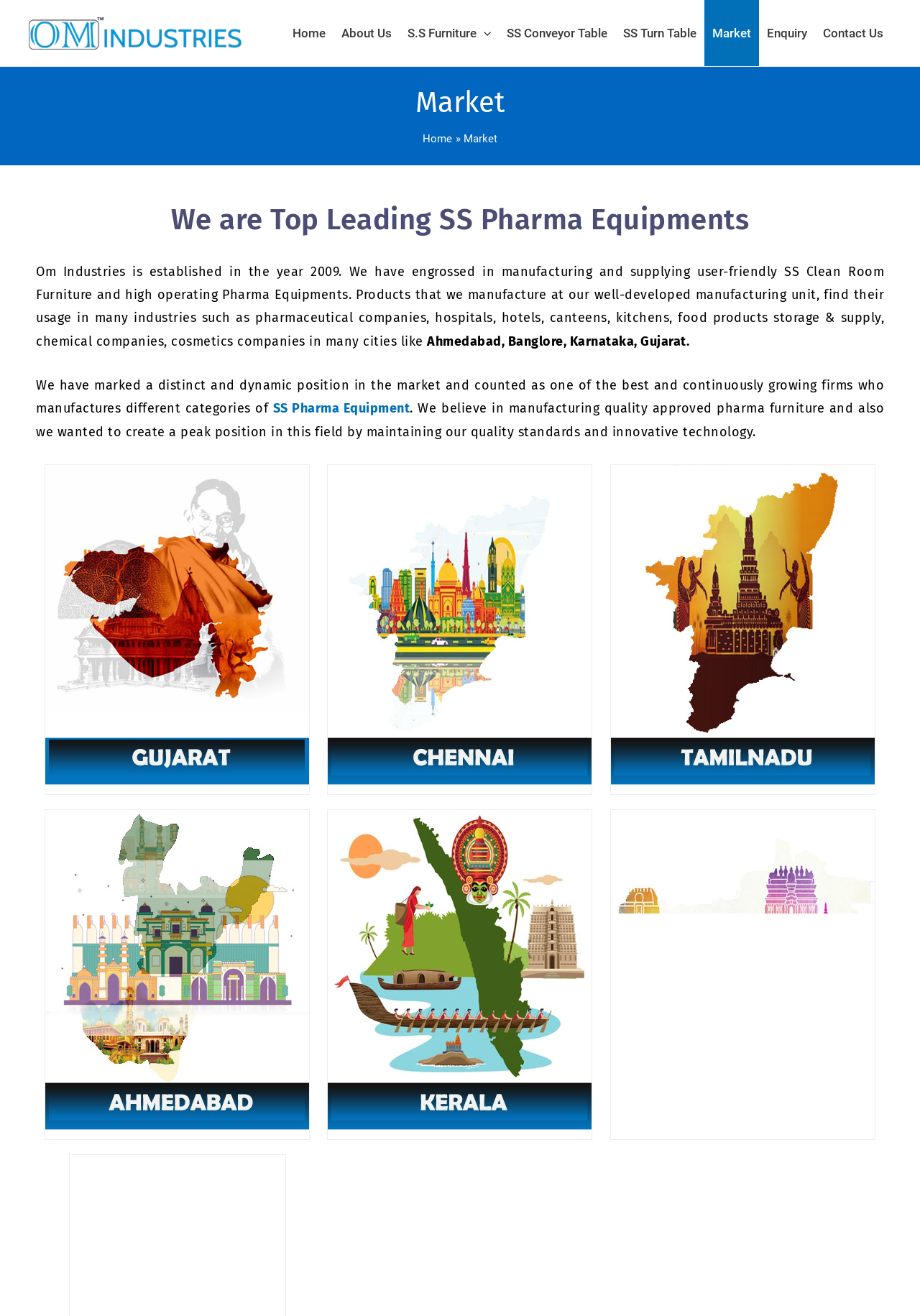What is the purpose of the company's products?
Please provide an in-depth and detailed response to the question.

The company's products, including SS Clean Room Furniture and Pharma Equipments, are designed for use in various industries such as pharmaceutical companies, hospitals, hotels, canteens, kitchens, food products storage & supply, and chemical companies, as mentioned in the paragraph describing the company's products and services.